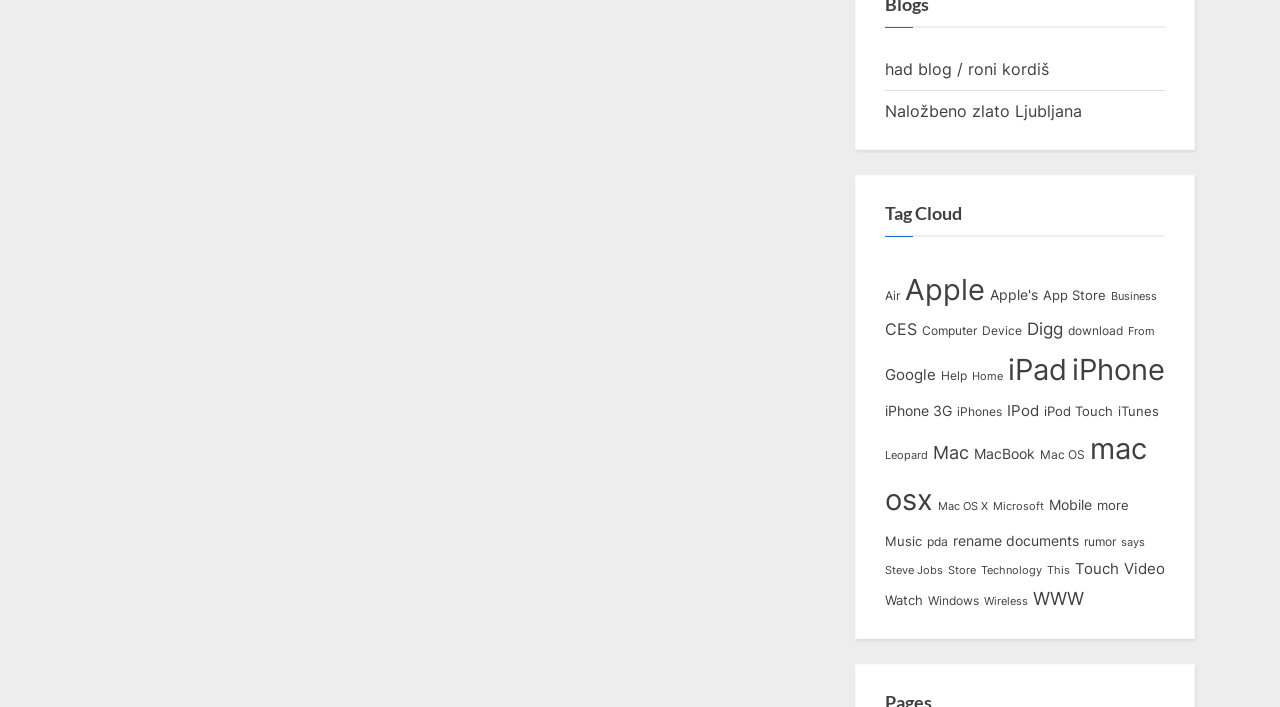From the webpage screenshot, predict the bounding box coordinates (top-left x, top-left y, bottom-right x, bottom-right y) for the UI element described here: Mac OS X

[0.733, 0.706, 0.772, 0.725]